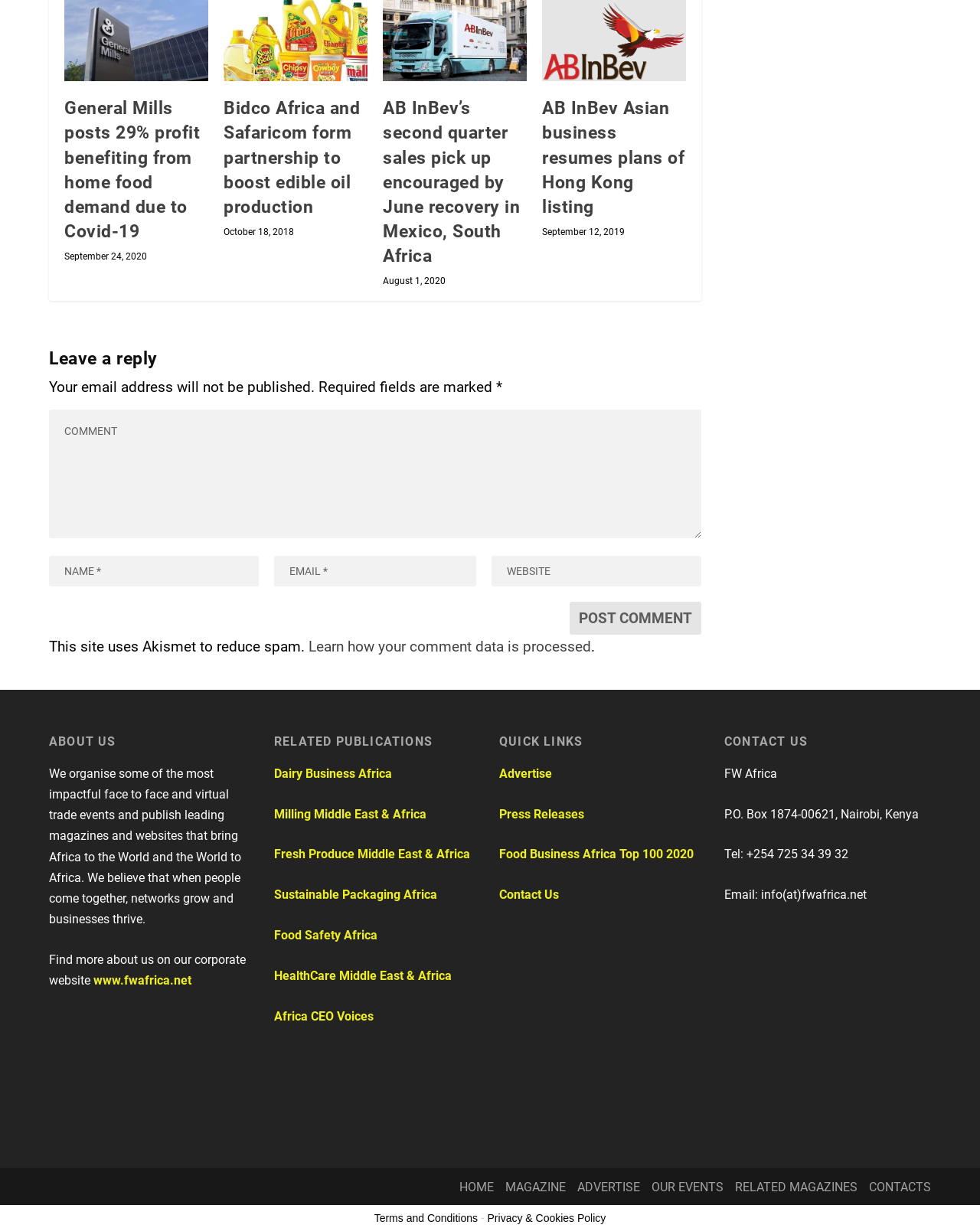Determine the bounding box coordinates for the area you should click to complete the following instruction: "Leave a comment".

[0.05, 0.297, 0.716, 0.324]